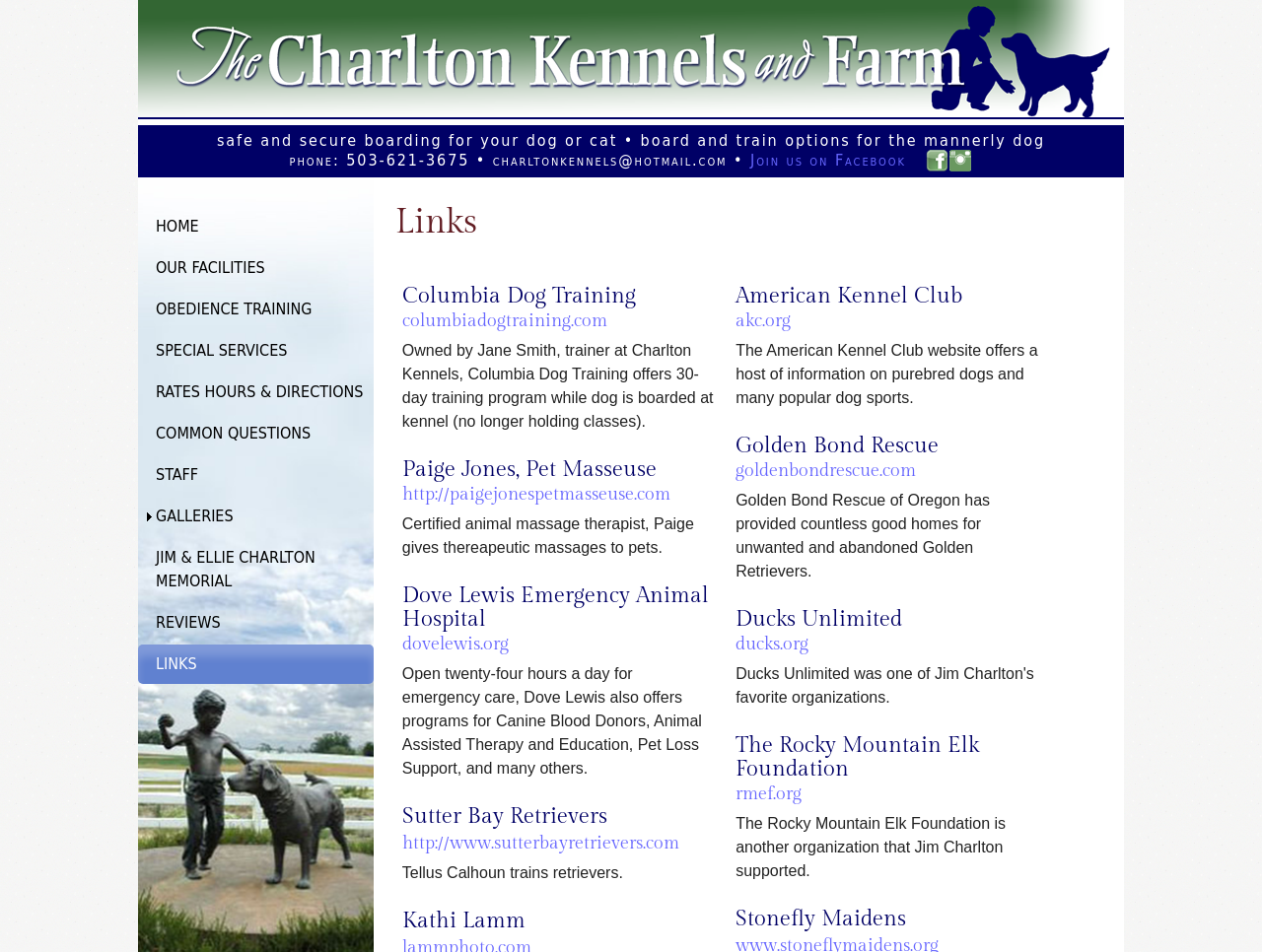What is the name of the pet masseuse?
Look at the screenshot and respond with one word or a short phrase.

Paige Jones